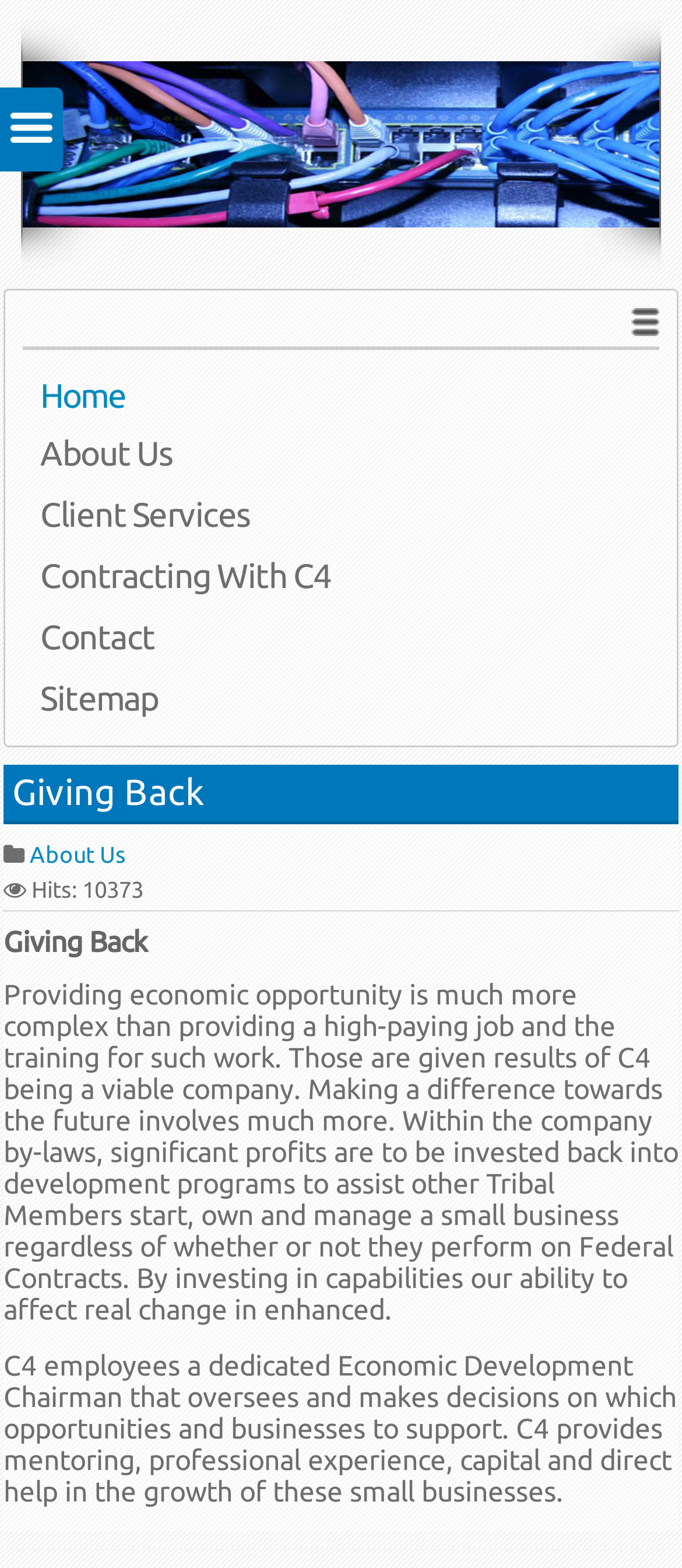Please indicate the bounding box coordinates of the element's region to be clicked to achieve the instruction: "click the Client Services link". Provide the coordinates as four float numbers between 0 and 1, i.e., [left, top, right, bottom].

[0.033, 0.311, 0.967, 0.347]